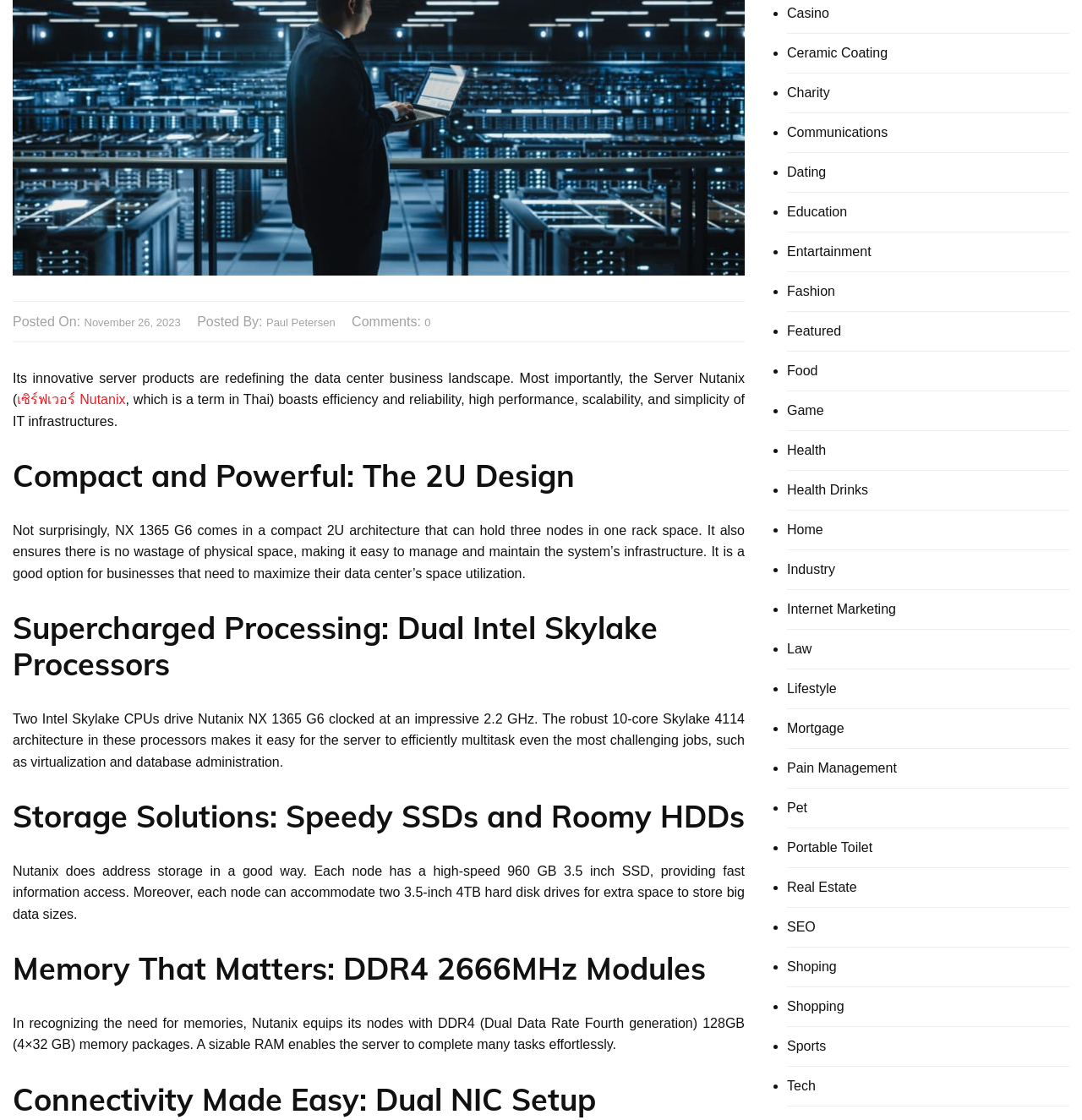Identify the bounding box of the UI element that matches this description: "November 26, 2023".

[0.078, 0.281, 0.167, 0.296]